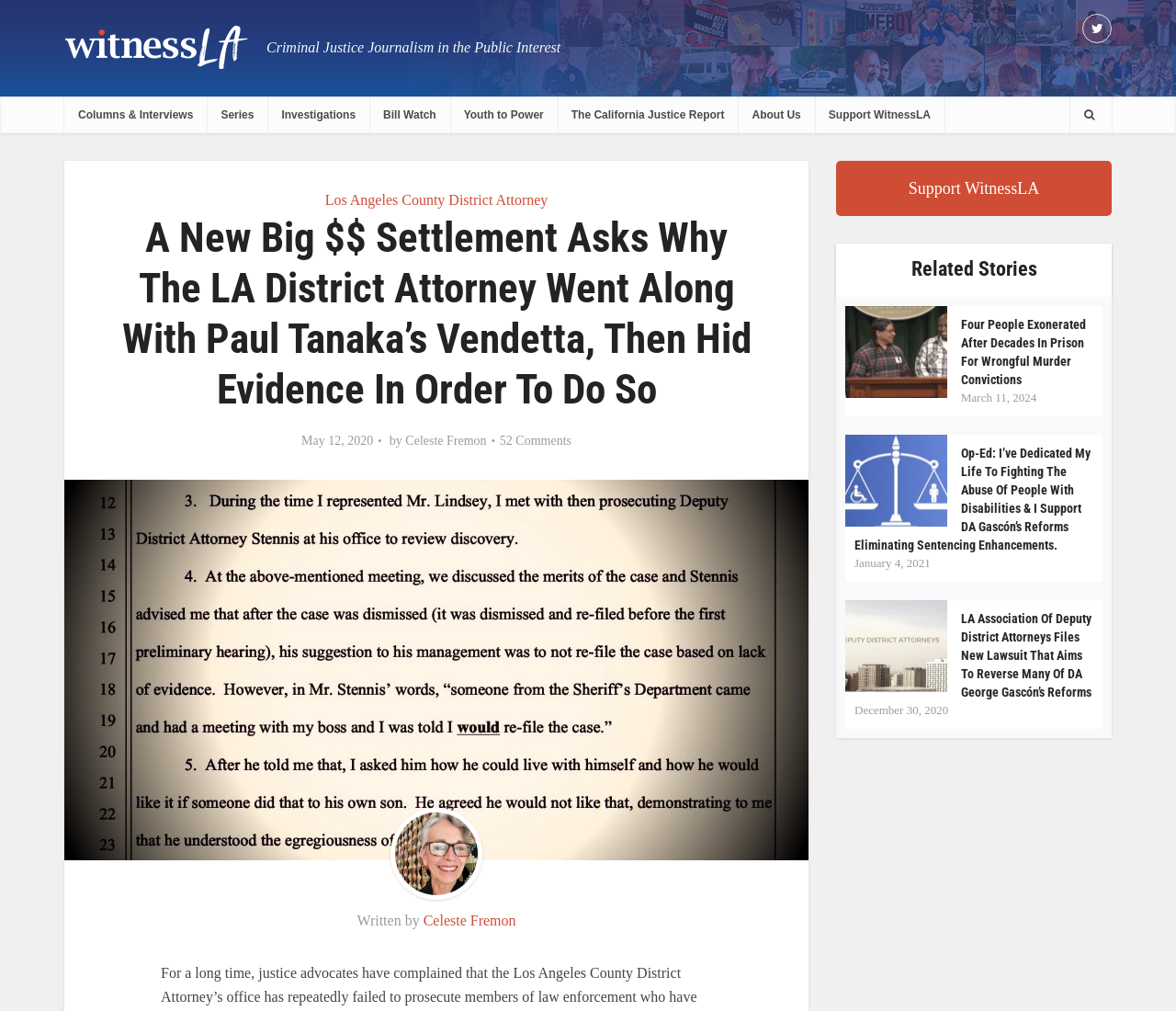What is the name of the author of the article?
Using the details shown in the screenshot, provide a comprehensive answer to the question.

I found the answer by looking at the article section, where it says 'by' followed by the author's name, which is Celeste Fremon.